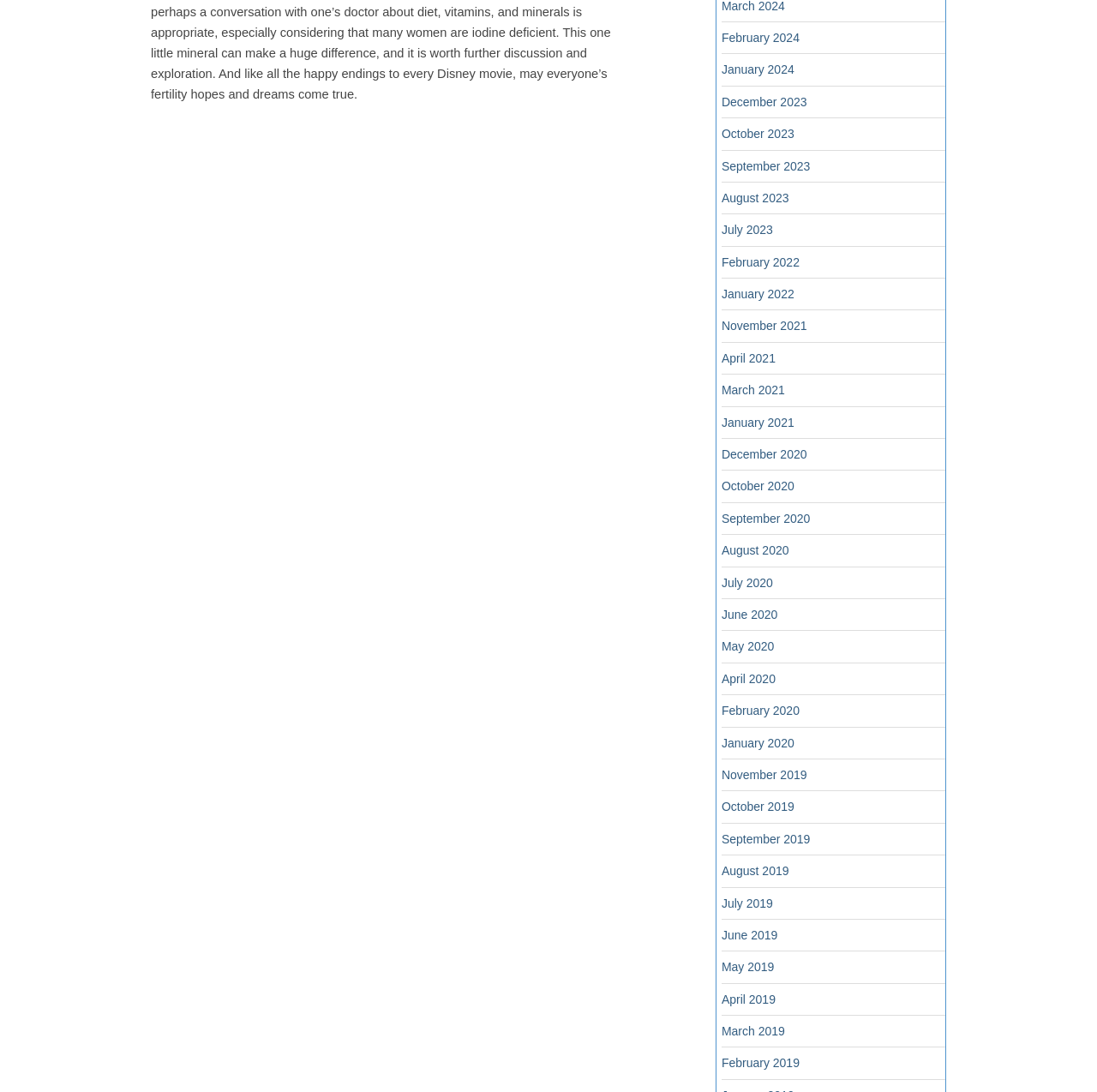Locate the bounding box coordinates of the element you need to click to accomplish the task described by this instruction: "Check press releases".

None